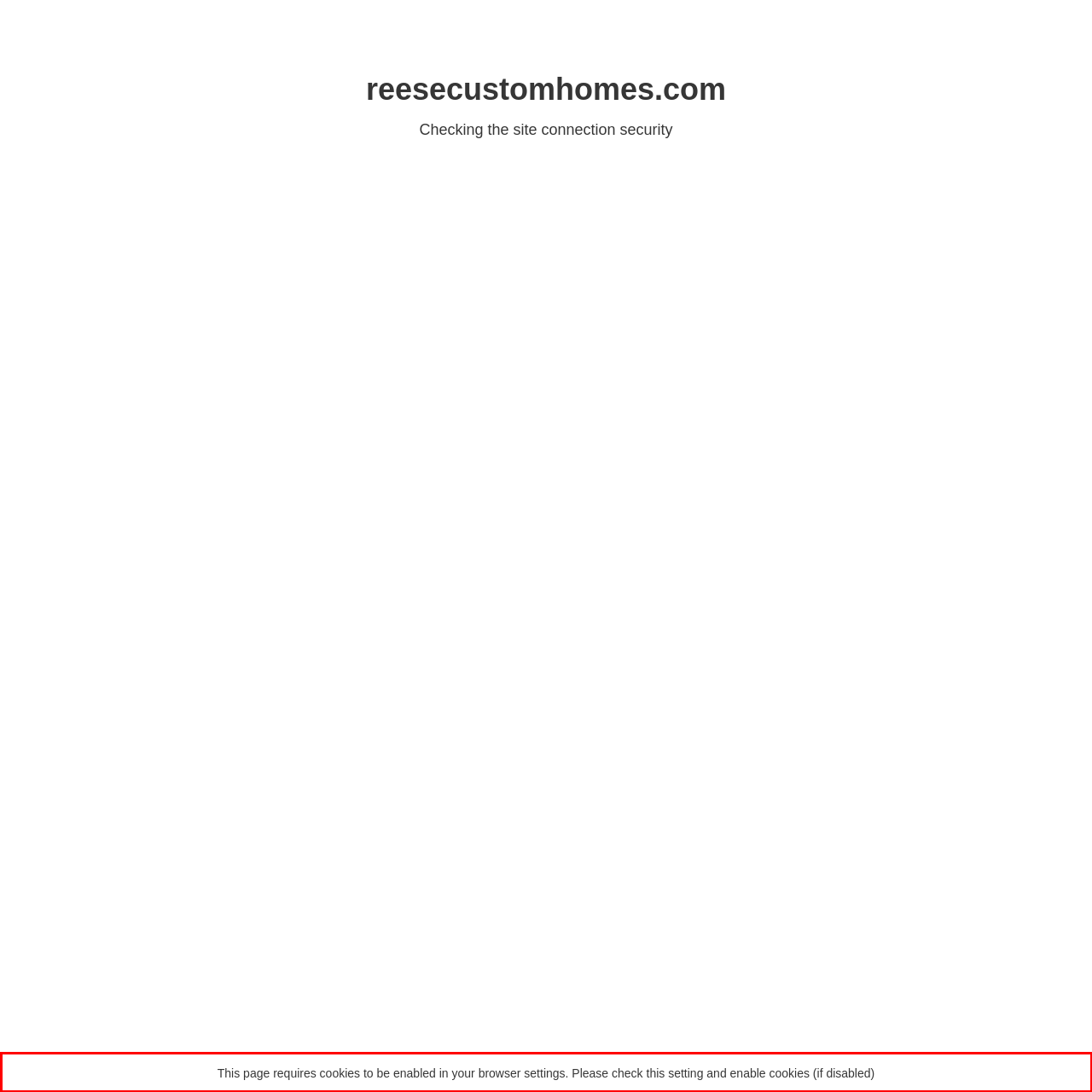View the screenshot of the webpage and identify the UI element surrounded by a red bounding box. Extract the text contained within this red bounding box.

This page requires cookies to be enabled in your browser settings. Please check this setting and enable cookies (if disabled)